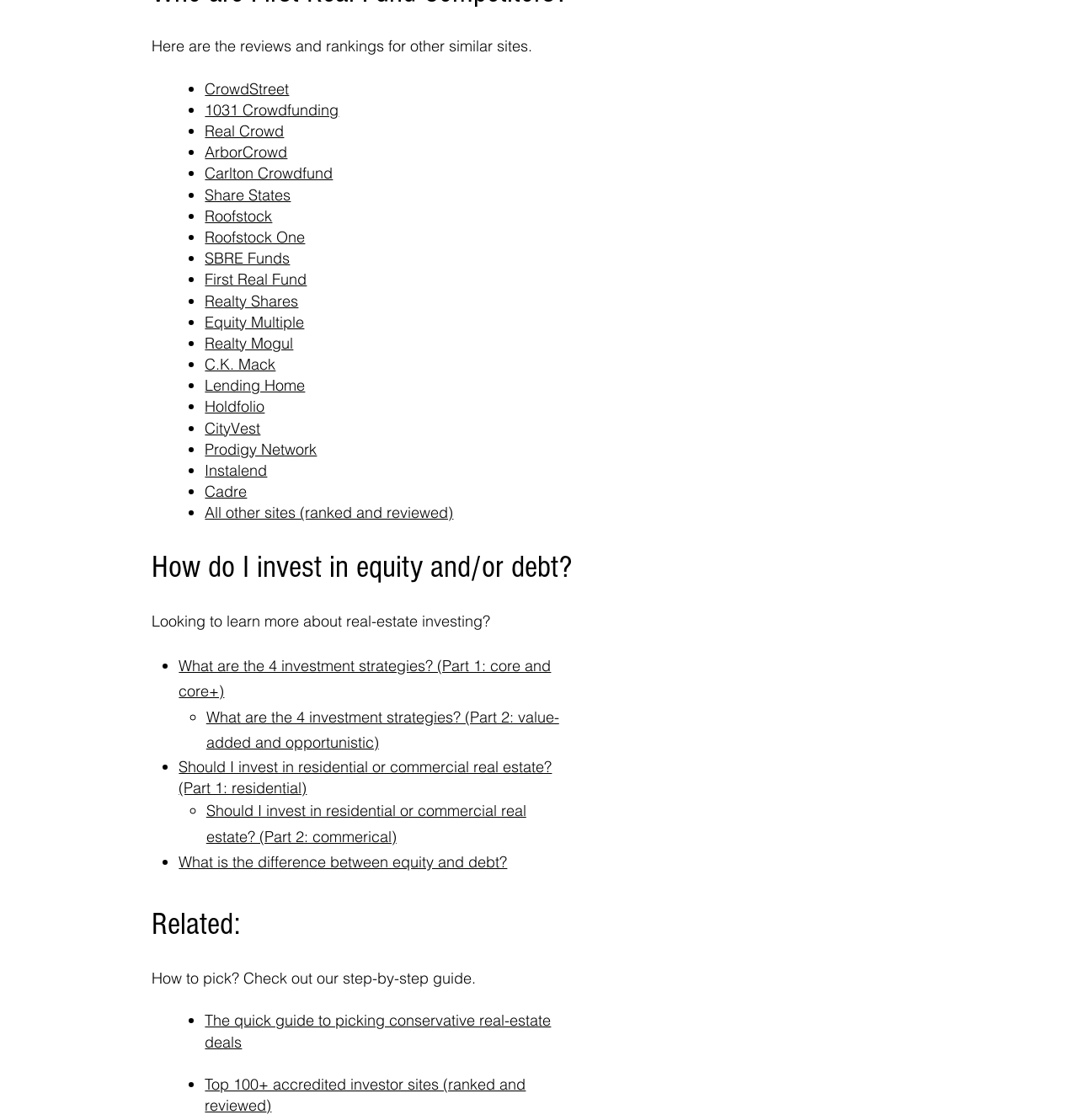Respond to the following question using a concise word or phrase: 
What is the difference between equity and debt?

Explained in a link